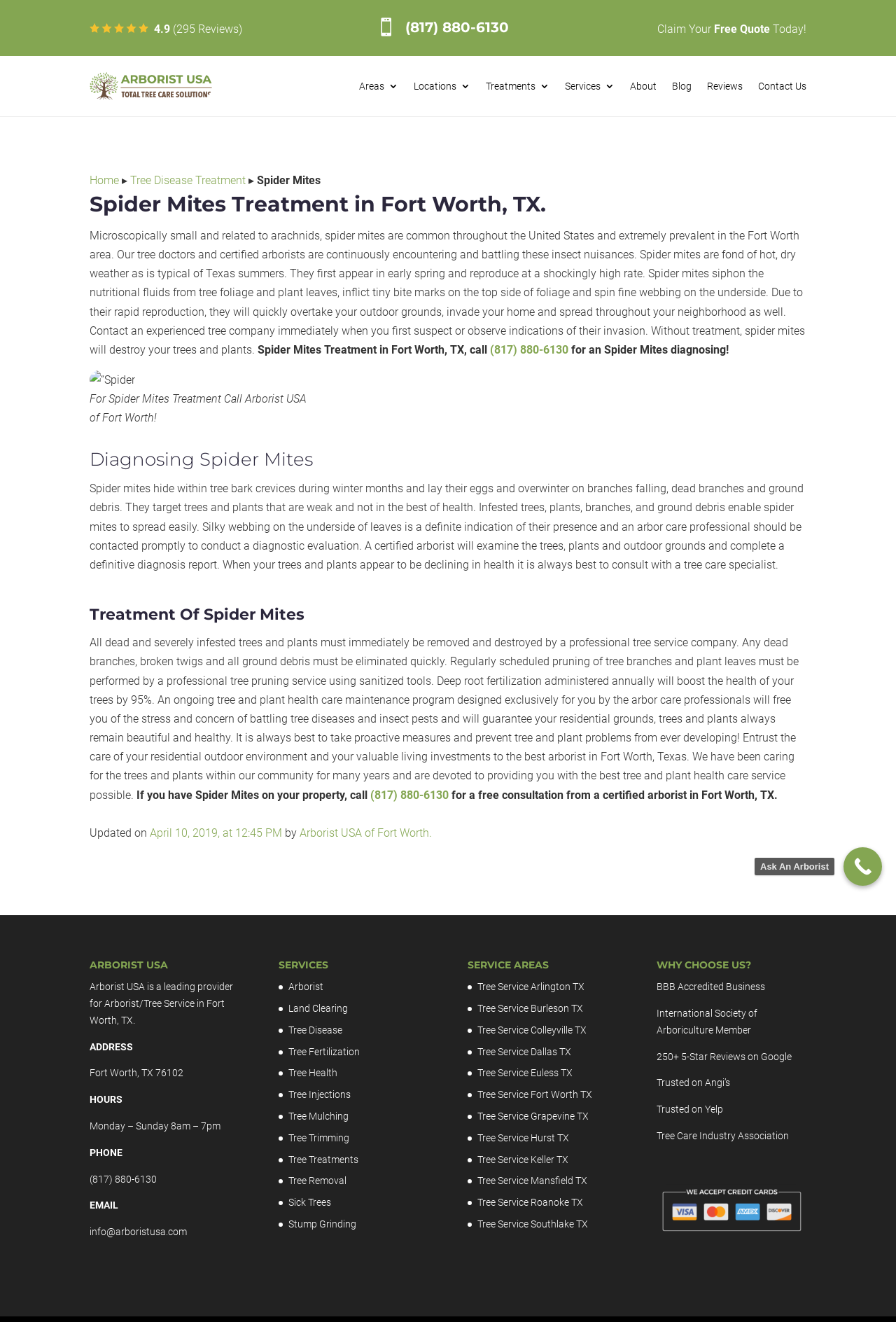Find the bounding box coordinates of the element to click in order to complete the given instruction: "View services provided by Arborist USA."

[0.322, 0.742, 0.402, 0.751]